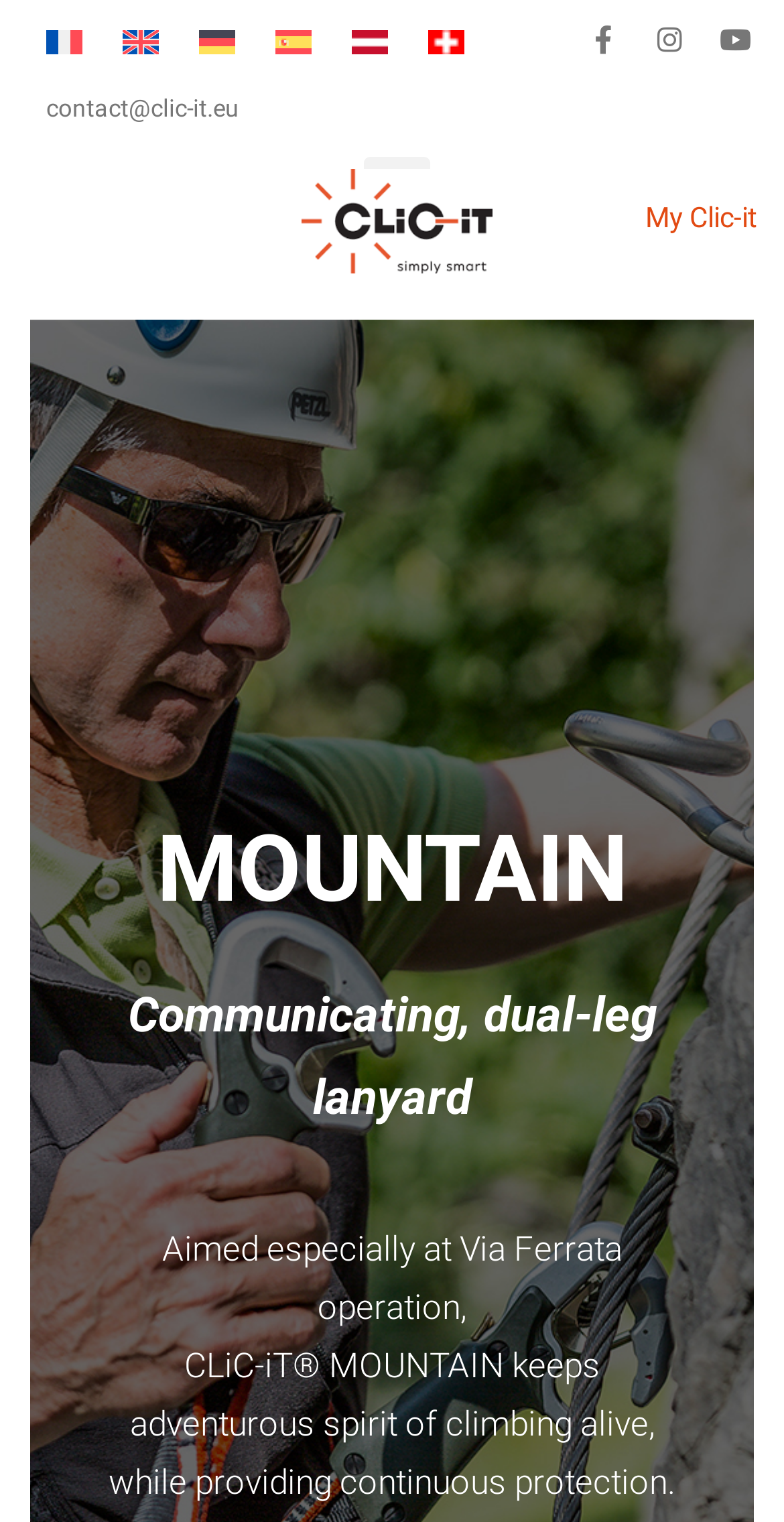Determine the bounding box coordinates of the section to be clicked to follow the instruction: "Go to My Clic-it page". The coordinates should be given as four float numbers between 0 and 1, formatted as [left, top, right, bottom].

[0.823, 0.132, 0.967, 0.153]